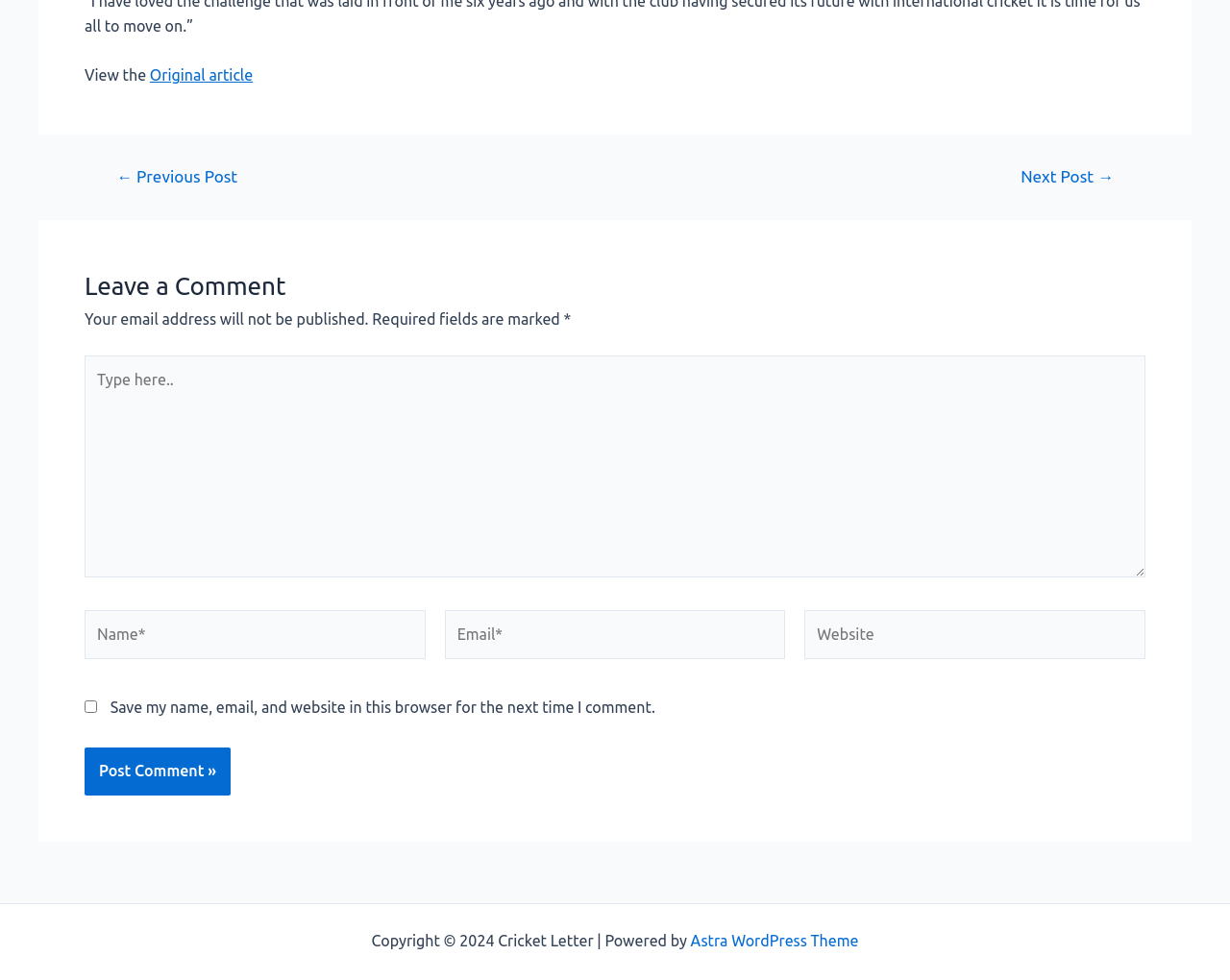Please identify the bounding box coordinates of where to click in order to follow the instruction: "Type in the comment box".

[0.069, 0.363, 0.931, 0.589]